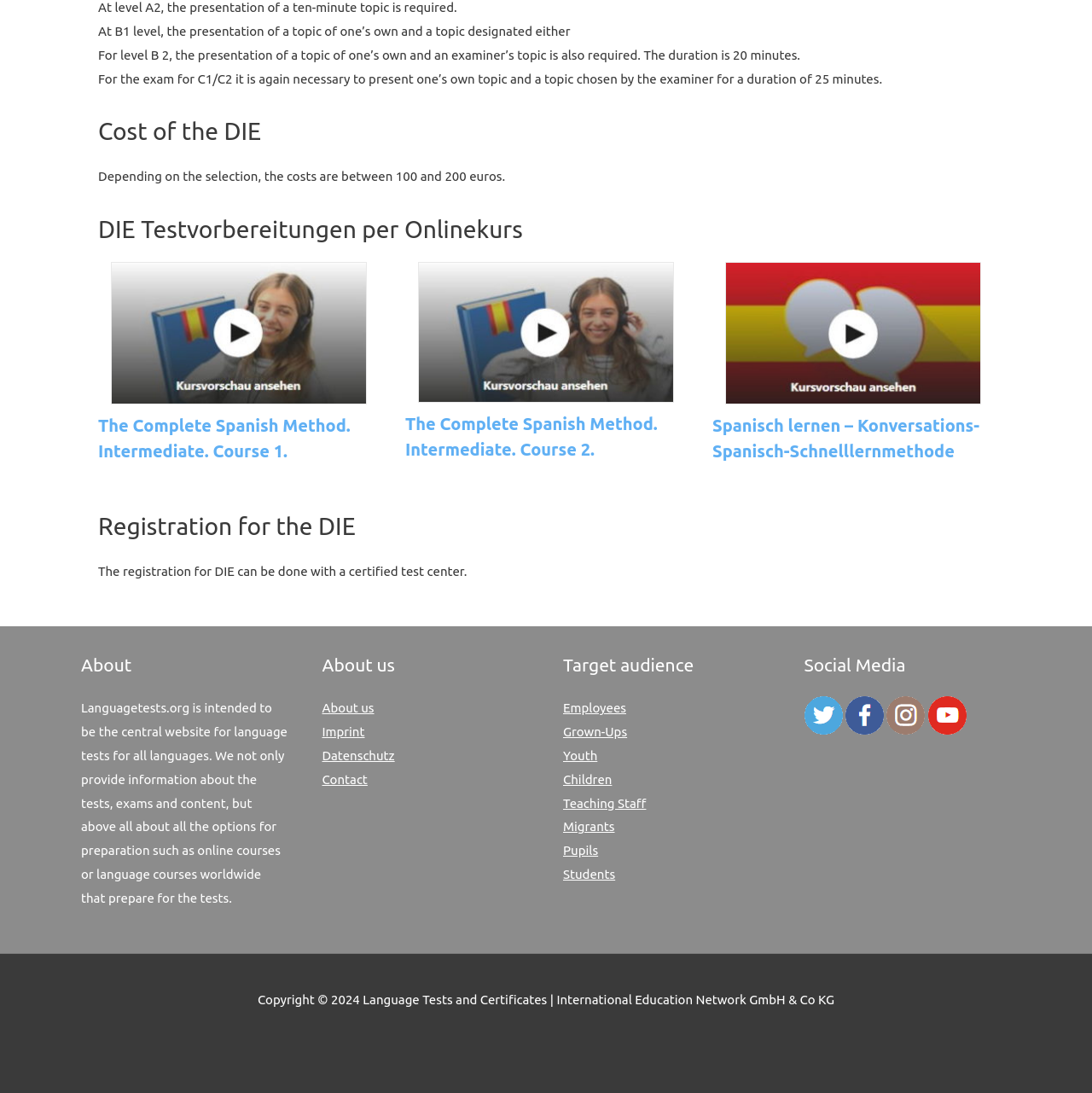How much does the DIE test cost?
Please use the image to provide an in-depth answer to the question.

I found the answer by looking at the StaticText element with the text 'Depending on the selection, the costs are between 100 and 200 euros.' which is located at [0.09, 0.155, 0.463, 0.168]. The cost range is explicitly mentioned in the text.